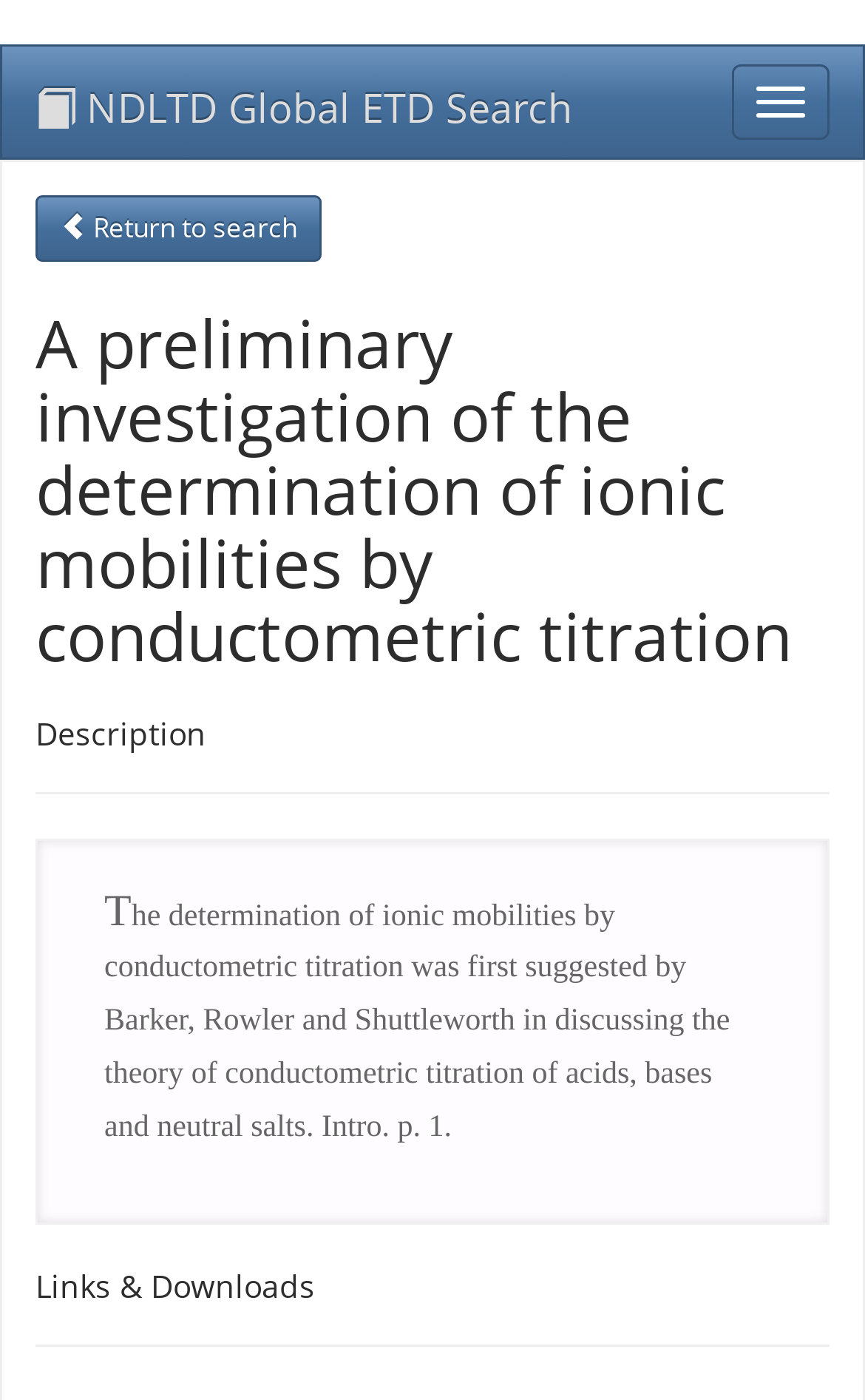Carefully examine the image and provide an in-depth answer to the question: What is the section title above the description?

I found the section title above the description by looking at the heading element with the text 'Description'. This heading is likely to be the section title because of its position above the descriptive text and its formatting.